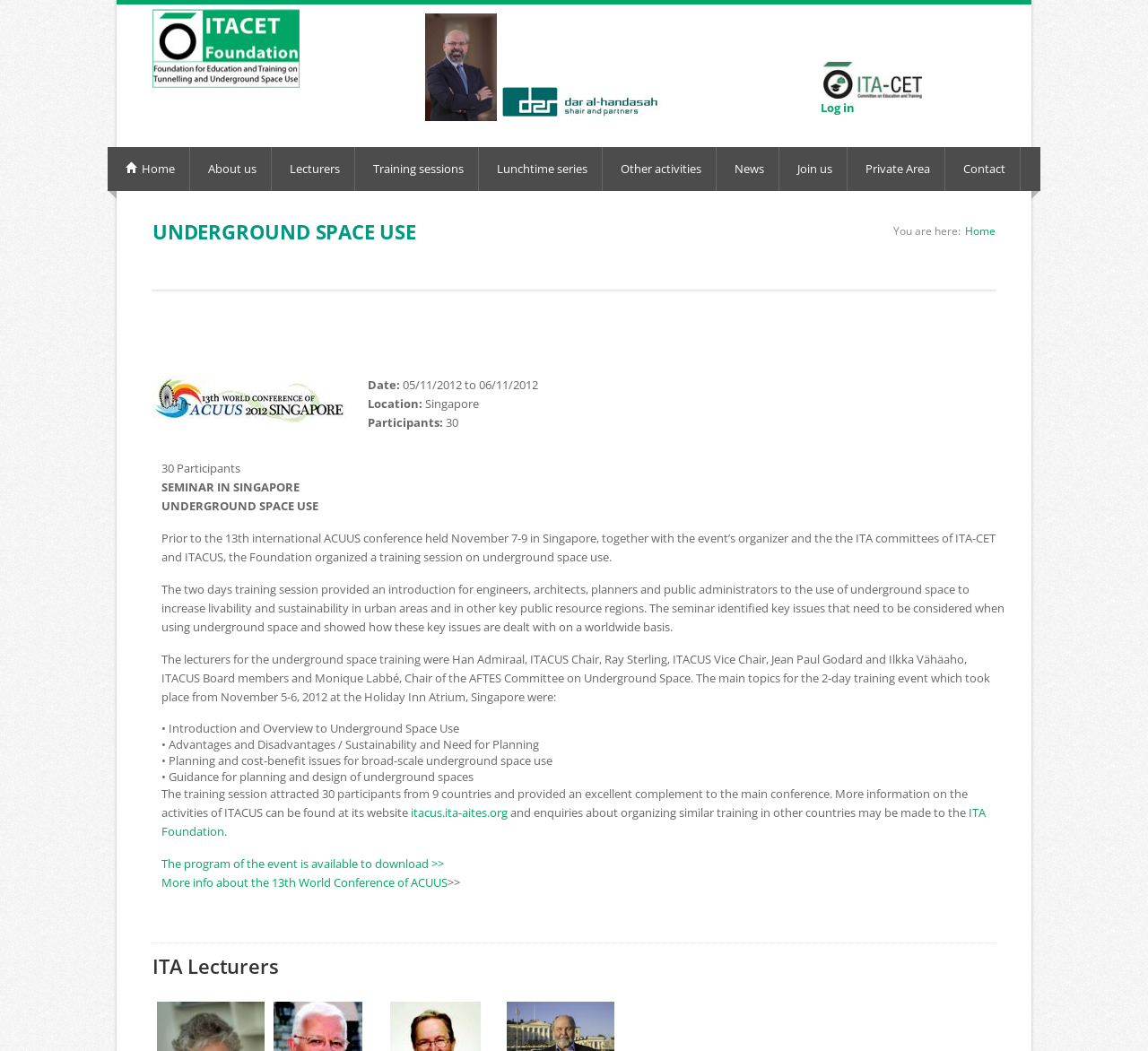Give a short answer using one word or phrase for the question:
What is the name of the organization that organized the training session?

ITA Foundation